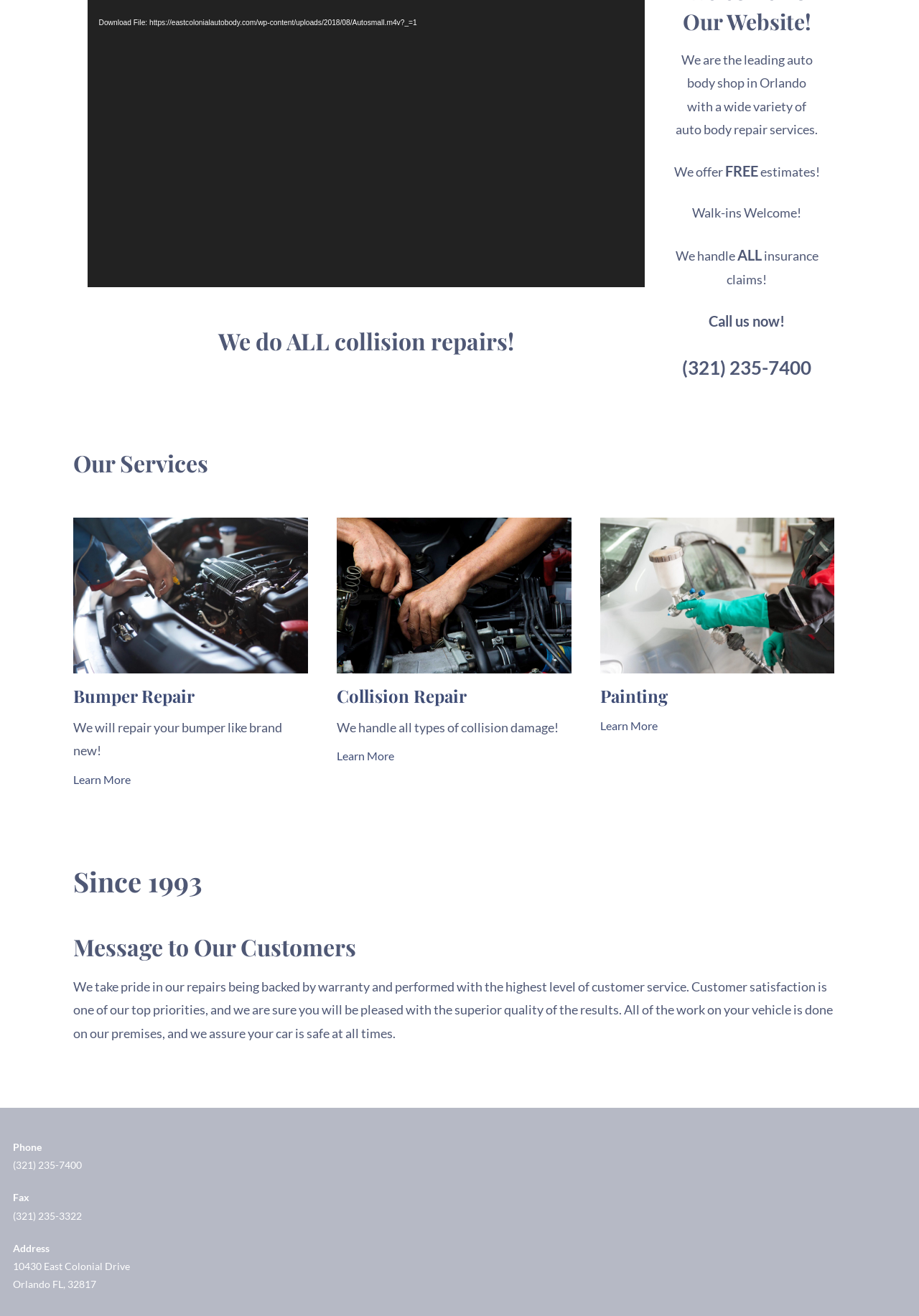Please find the bounding box coordinates (top-left x, top-left y, bottom-right x, bottom-right y) in the screenshot for the UI element described as follows: Learn More

[0.653, 0.544, 0.908, 0.559]